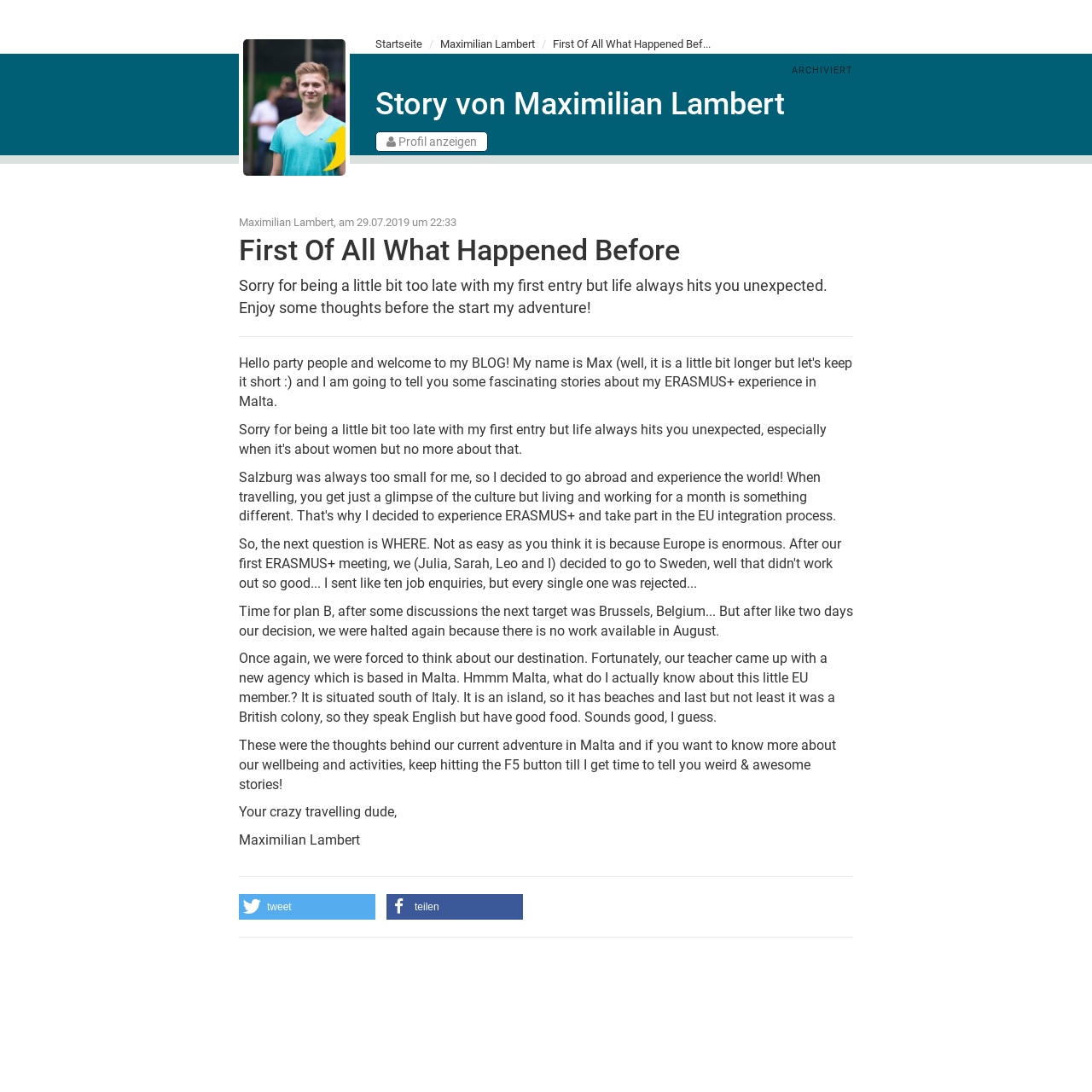Based on the element description: "Maximilian Lambert", identify the bounding box coordinates for this UI element. The coordinates must be four float numbers between 0 and 1, listed as [left, top, right, bottom].

[0.403, 0.034, 0.49, 0.046]